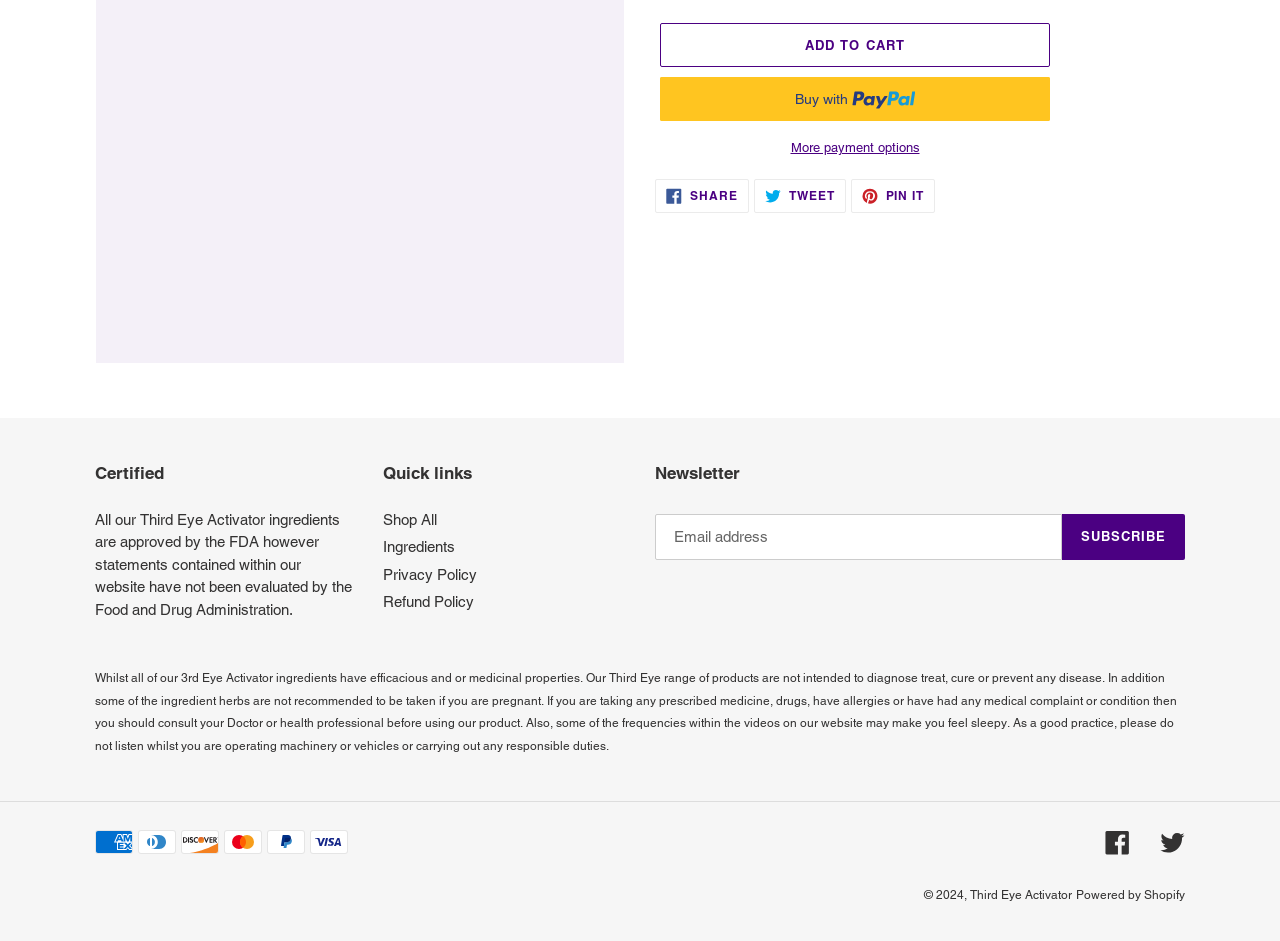Locate the coordinates of the bounding box for the clickable region that fulfills this instruction: "Add to cart".

[0.516, 0.025, 0.82, 0.072]